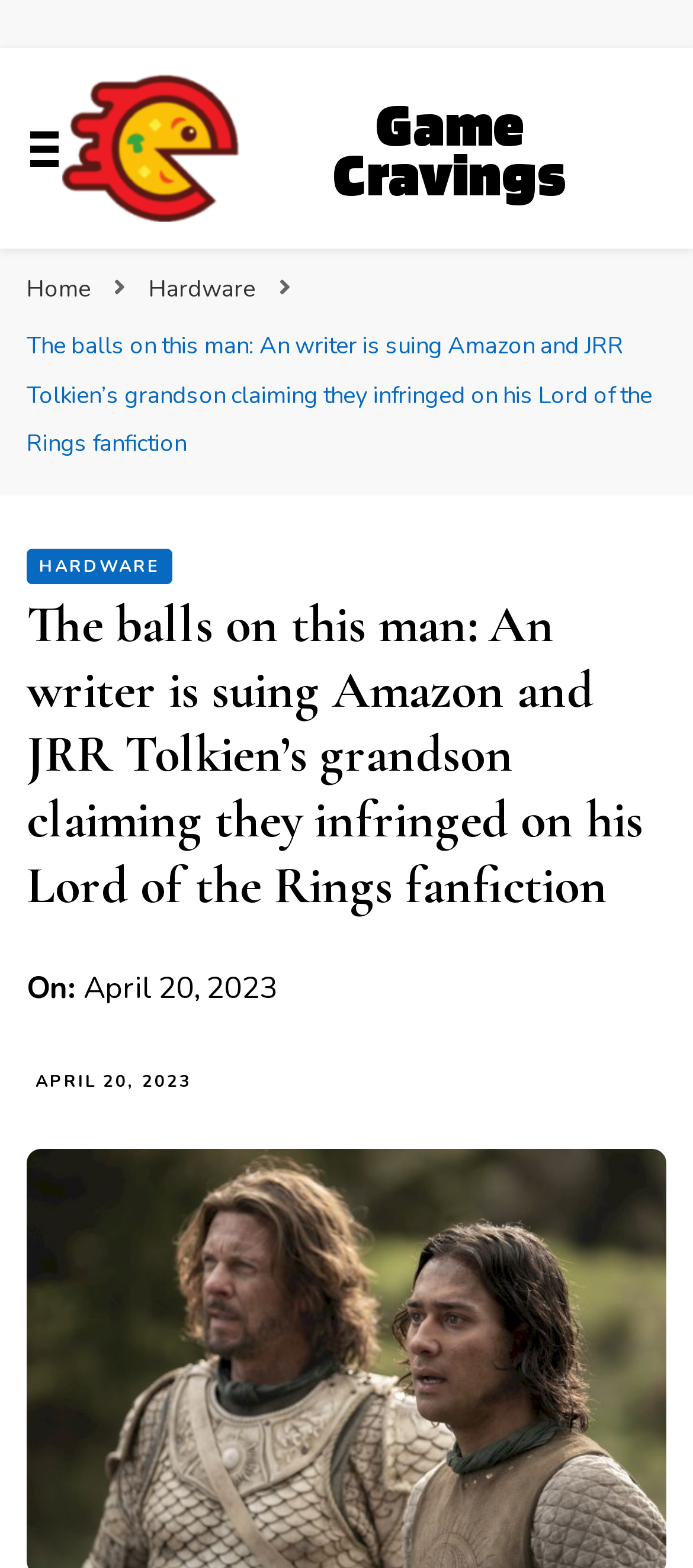Using the element description provided, determine the bounding box coordinates in the format (top-left x, top-left y, bottom-right x, bottom-right y). Ensure that all values are floating point numbers between 0 and 1. Element description: Hardware

[0.038, 0.35, 0.249, 0.372]